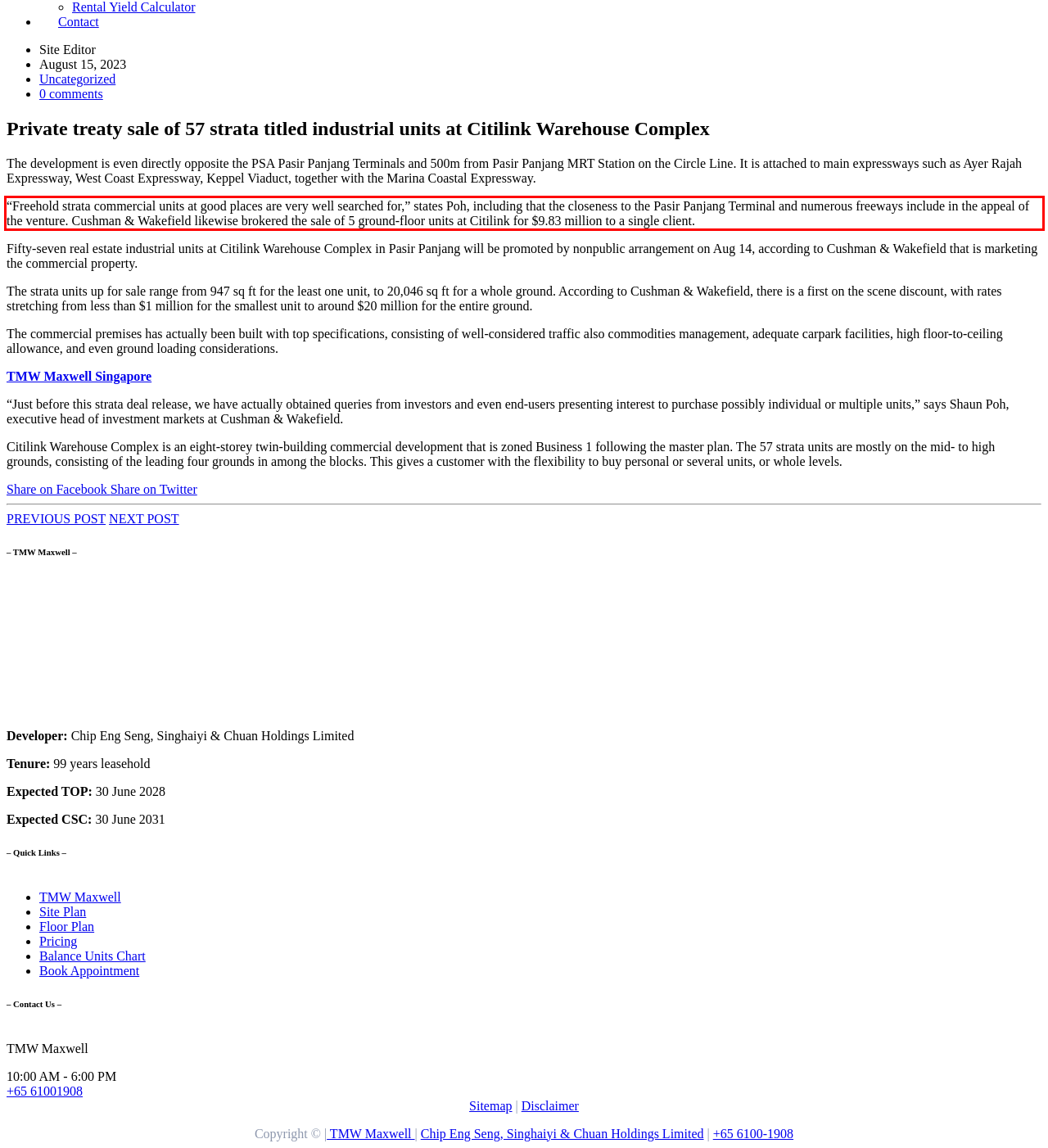Examine the webpage screenshot and use OCR to recognize and output the text within the red bounding box.

“Freehold strata commercial units at good places are very well searched for,” states Poh, including that the closeness to the Pasir Panjang Terminal and numerous freeways include in the appeal of the venture. Cushman & Wakefield likewise brokered the sale of 5 ground-floor units at Citilink for $9.83 million to a single client.